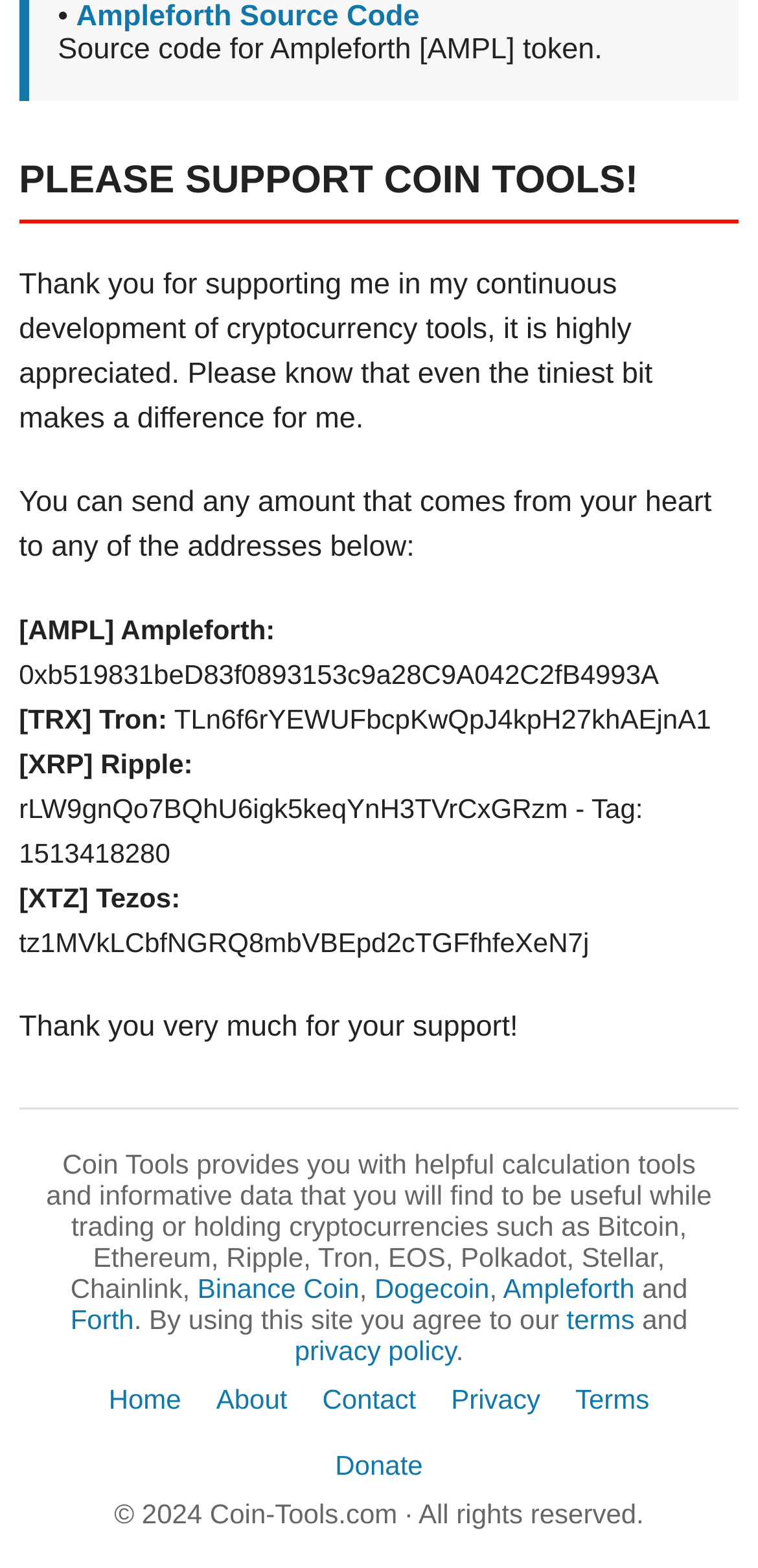Can you specify the bounding box coordinates for the region that should be clicked to fulfill this instruction: "Read the terms and privacy policy".

[0.747, 0.831, 0.837, 0.851]